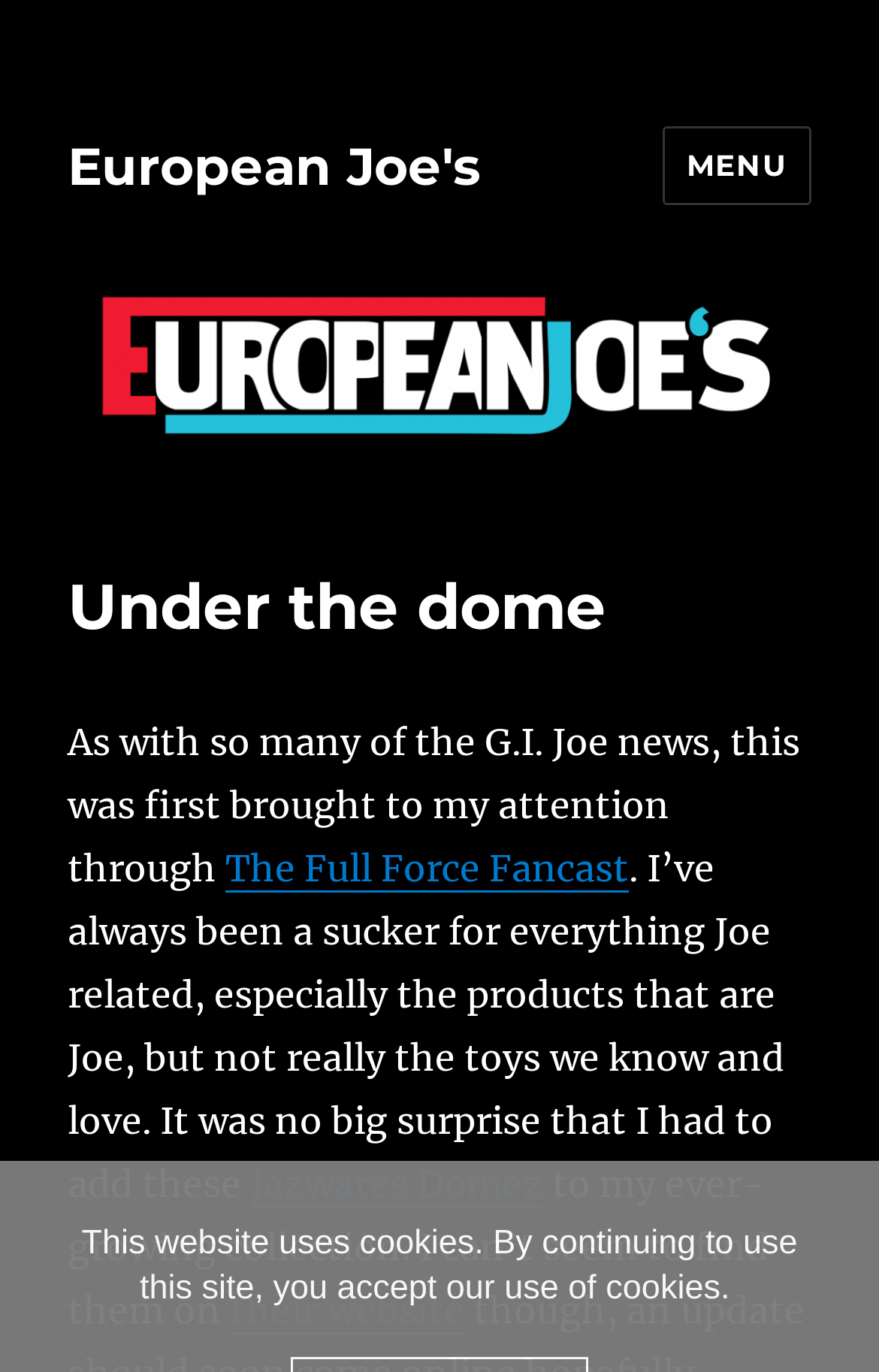Based on the image, provide a detailed response to the question:
What type of products is the author interested in?

The author is interested in products that are Joe related, but not really the toys we know and love, as mentioned in the text.